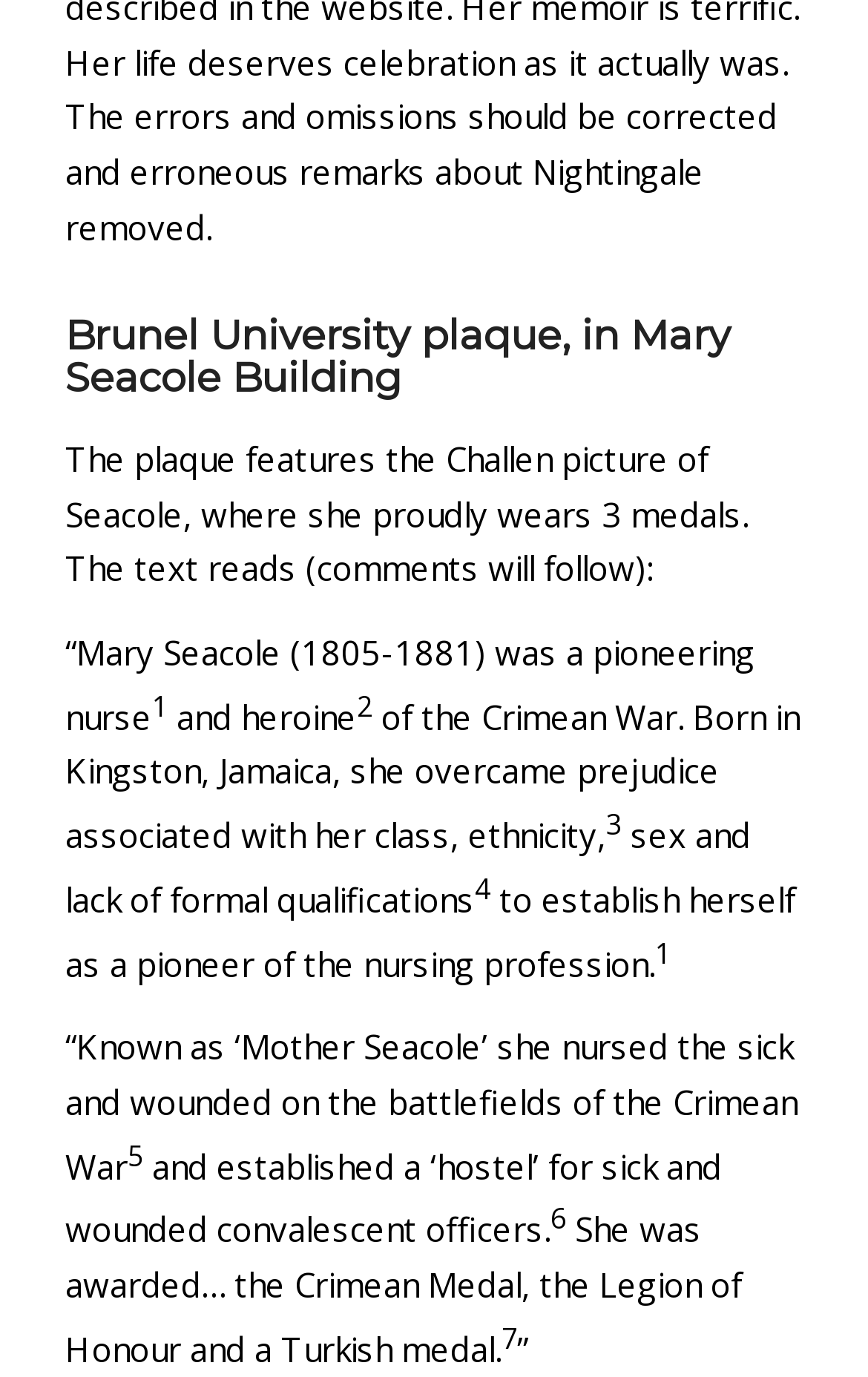Analyze the image and deliver a detailed answer to the question: What is the name of the war where Mary Seacole nursed the sick and wounded?

The answer can be found in the text 'Known as ‘Mother Seacole’ she nursed the sick and wounded on the battlefields of the Crimean War' which is located in the StaticText element with bounding box coordinates [0.075, 0.744, 0.919, 0.863].